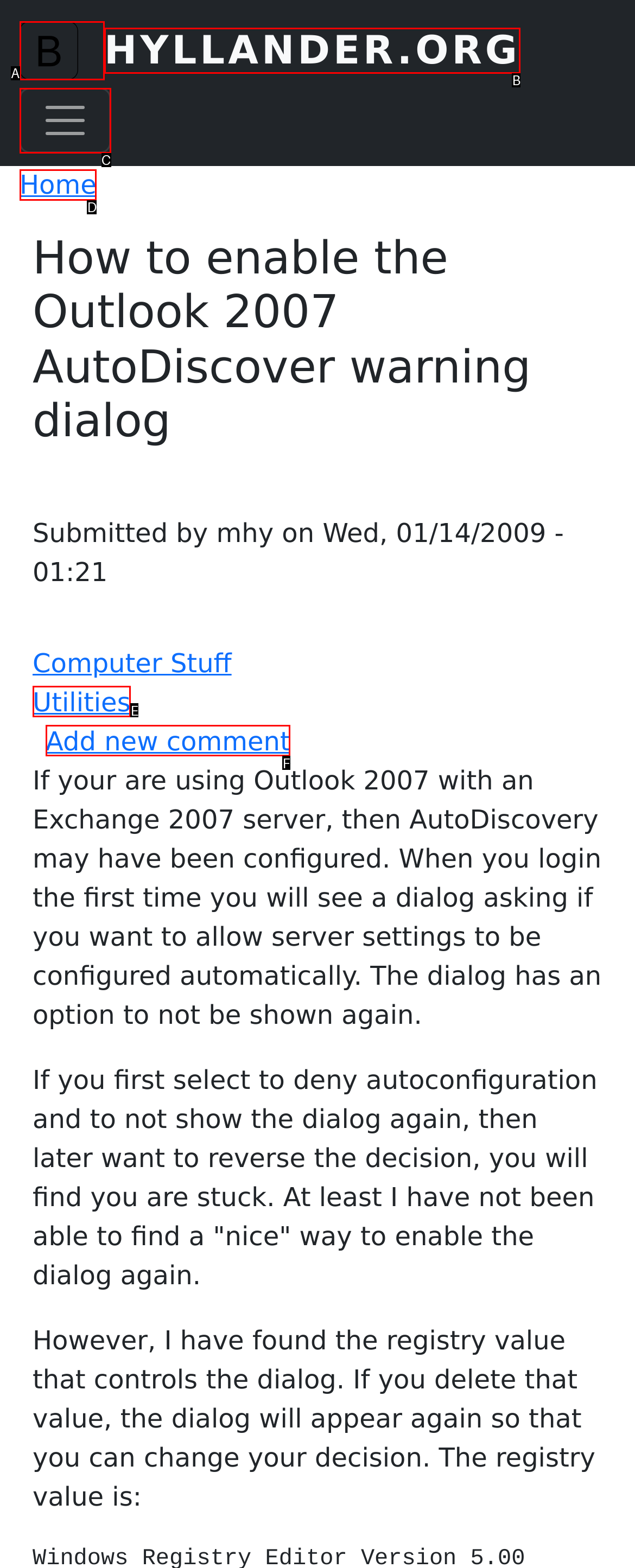Identify the HTML element that matches the description: parent_node: HYLLANDER.ORG aria-label="Toggle navigation". Provide the letter of the correct option from the choices.

C